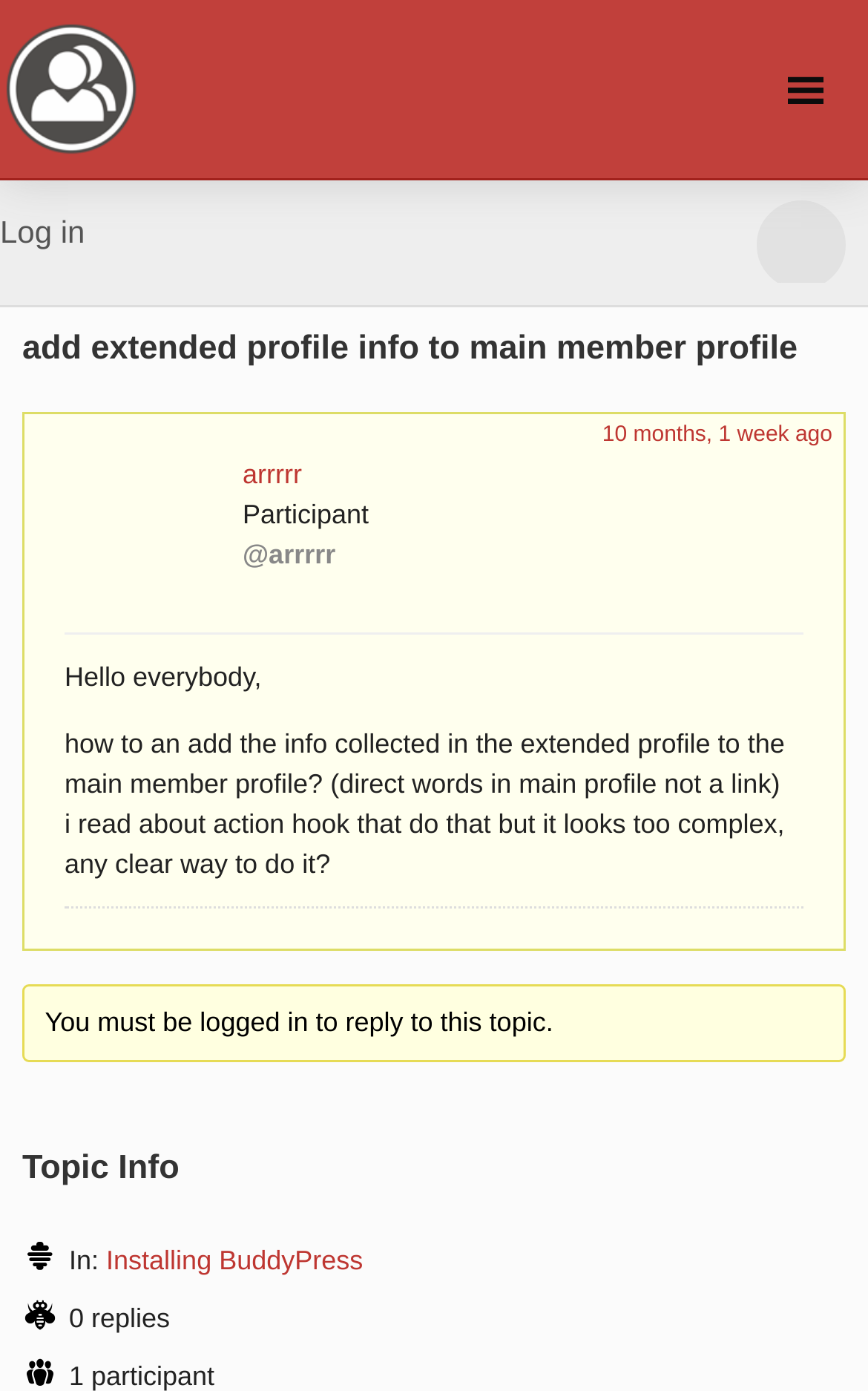Who started this topic?
Using the information from the image, give a concise answer in one word or a short phrase.

arrrrr